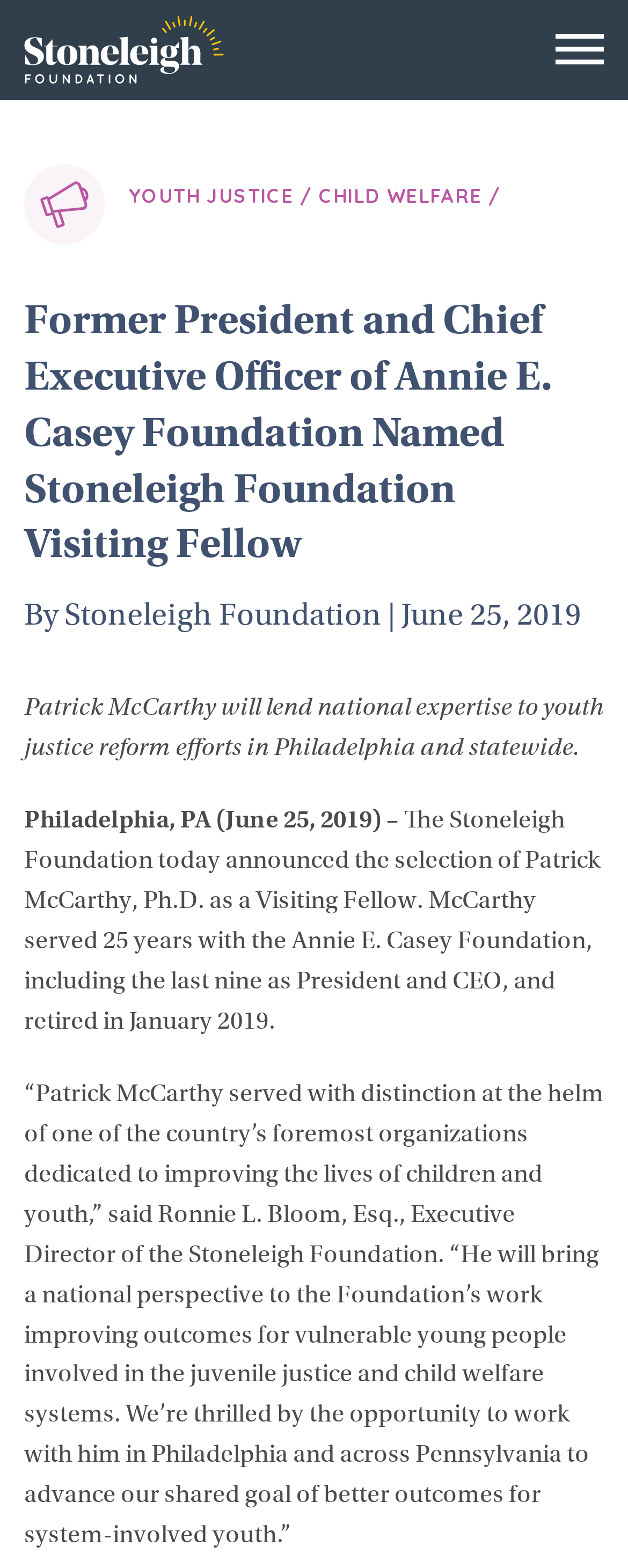Can you identify and provide the main heading of the webpage?

Former President and Chief Executive Officer of Annie E. Casey Foundation Named Stoneleigh Foundation Visiting Fellow